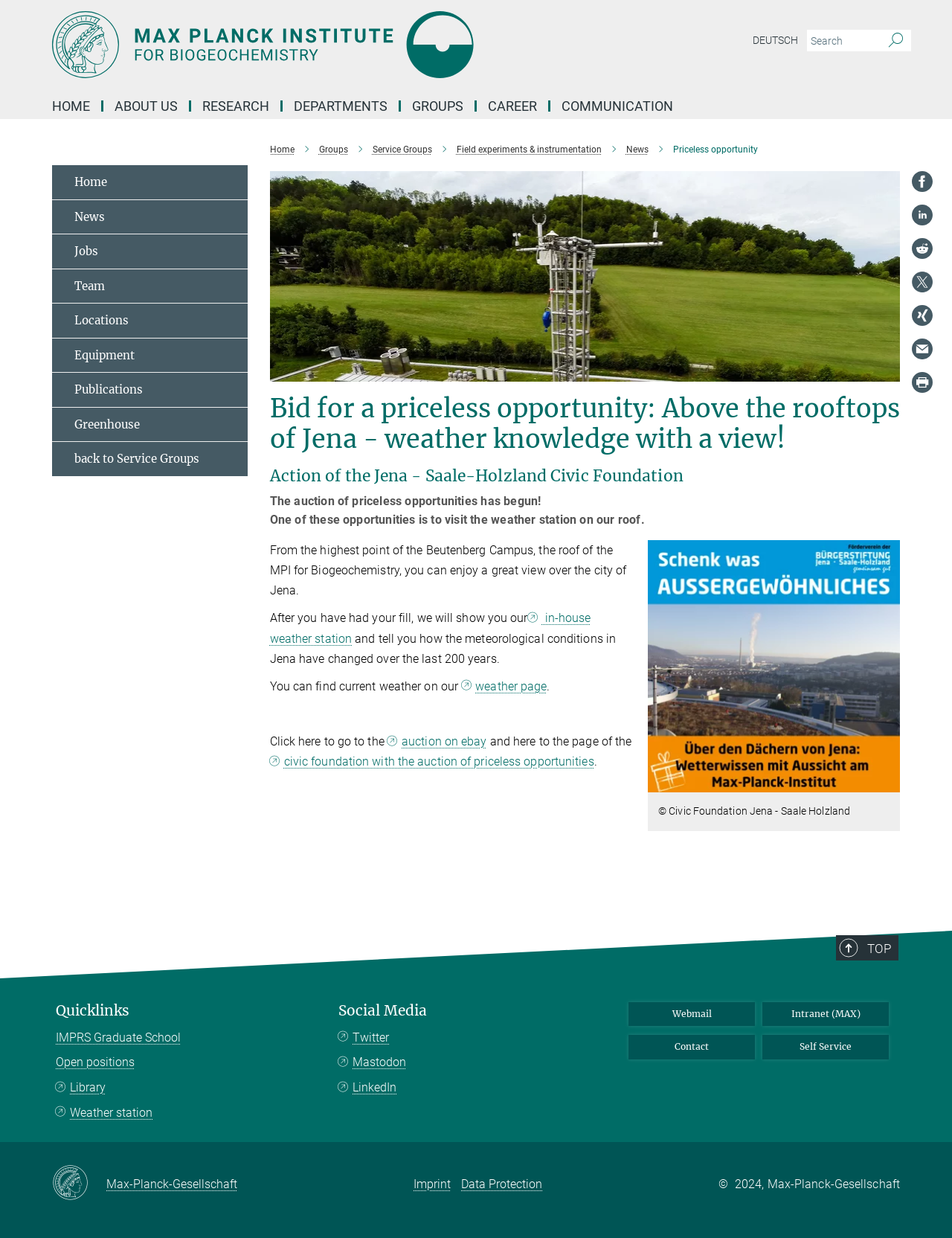From the image, can you give a detailed response to the question below:
What is the purpose of the auction?

I inferred the purpose by reading the article content, which mentions the auction of 'priceless opportunities' and the involvement of the Jena-Saale-Holzland Civic Foundation, suggesting that the auction is for fundraising purposes.